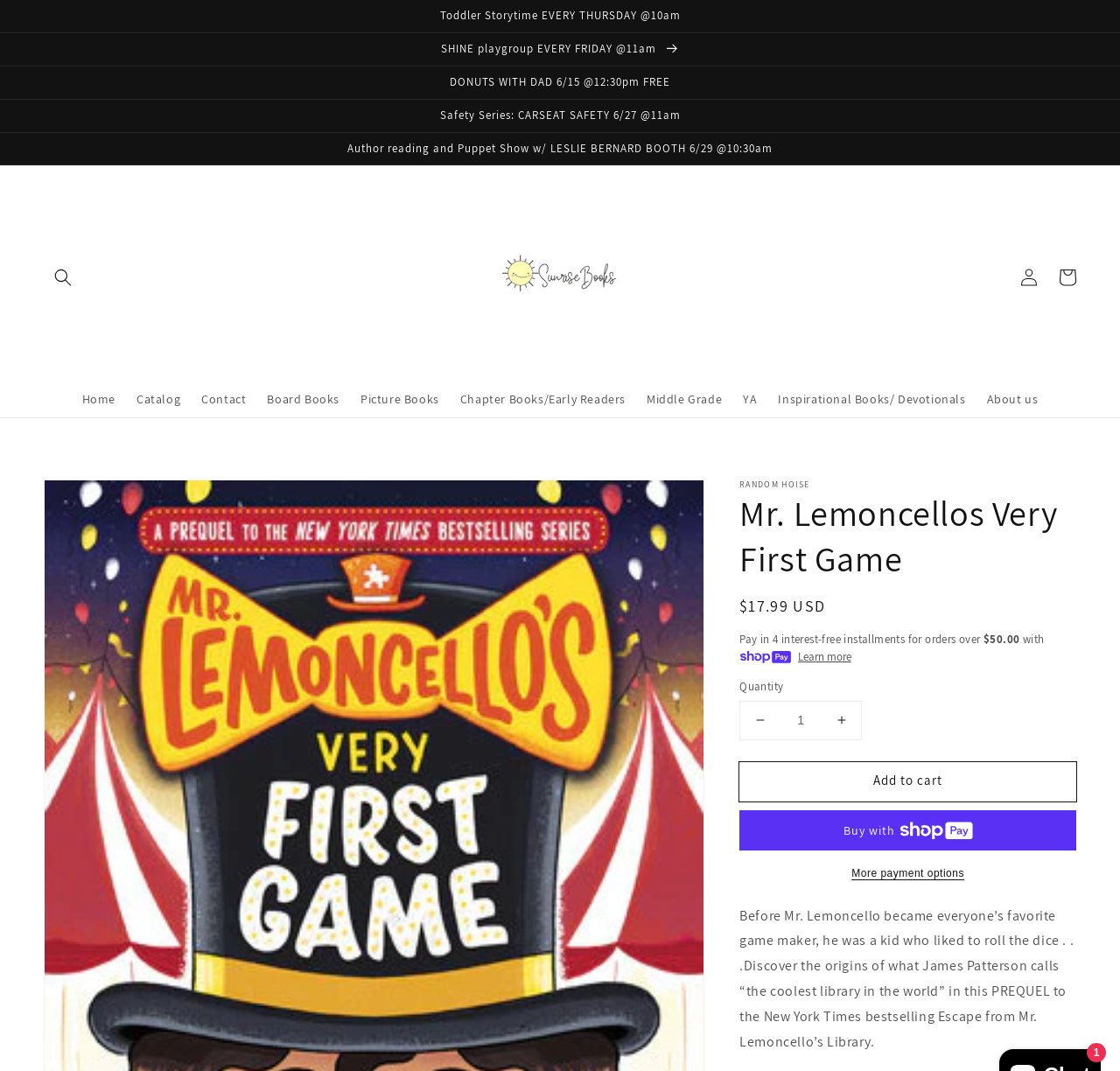What is the minimum order amount for interest-free installments?
Based on the image, answer the question with as much detail as possible.

I found the answer by looking at the static text element on the webpage, which says 'Pay in 4 interest-free installments for orders over $50.00'. This suggests that the minimum order amount for interest-free installments is $50.00.